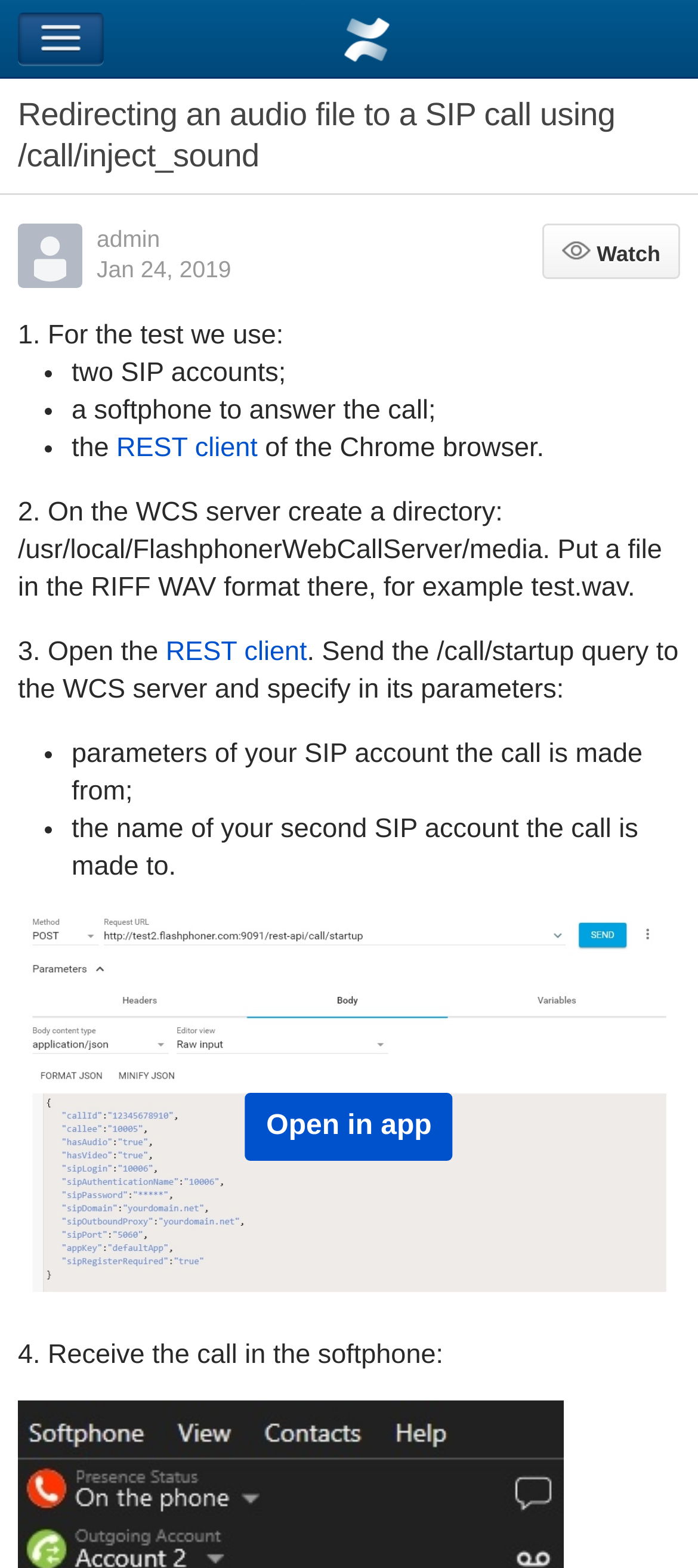Generate a comprehensive description of the contents of the webpage.

The webpage is about Confluence Mobile documentation, specifically focusing on Flashphoner. At the top, there is a navigation button and a heading that reads "Confluence Mobile". Below this, there is a prominent heading that describes the main topic of the page: "Redirecting an audio file to a SIP call using /call/inject_sound".

On the left side, there is a layout table that contains an author's avatar, a link to the author's profile, and a timestamp indicating when the content was published. 

The main content of the page is divided into four sections, each with a numbered heading. The first section describes the prerequisites for the test, which includes two SIP accounts, a softphone, and a REST client. The second section explains how to create a directory on the WCS server and upload a WAV file. The third section describes how to use the REST client to send a query to the WCS server, specifying parameters such as the SIP account and the name of the second SIP account. The fourth section shows an image, likely illustrating the process, and describes how to receive the call in the softphone.

There are several buttons on the page, including a "Watch" button and an "Open in app" button. The "Watch" button is located on the right side of the page, while the "Open in app" button is located near the bottom of the page.